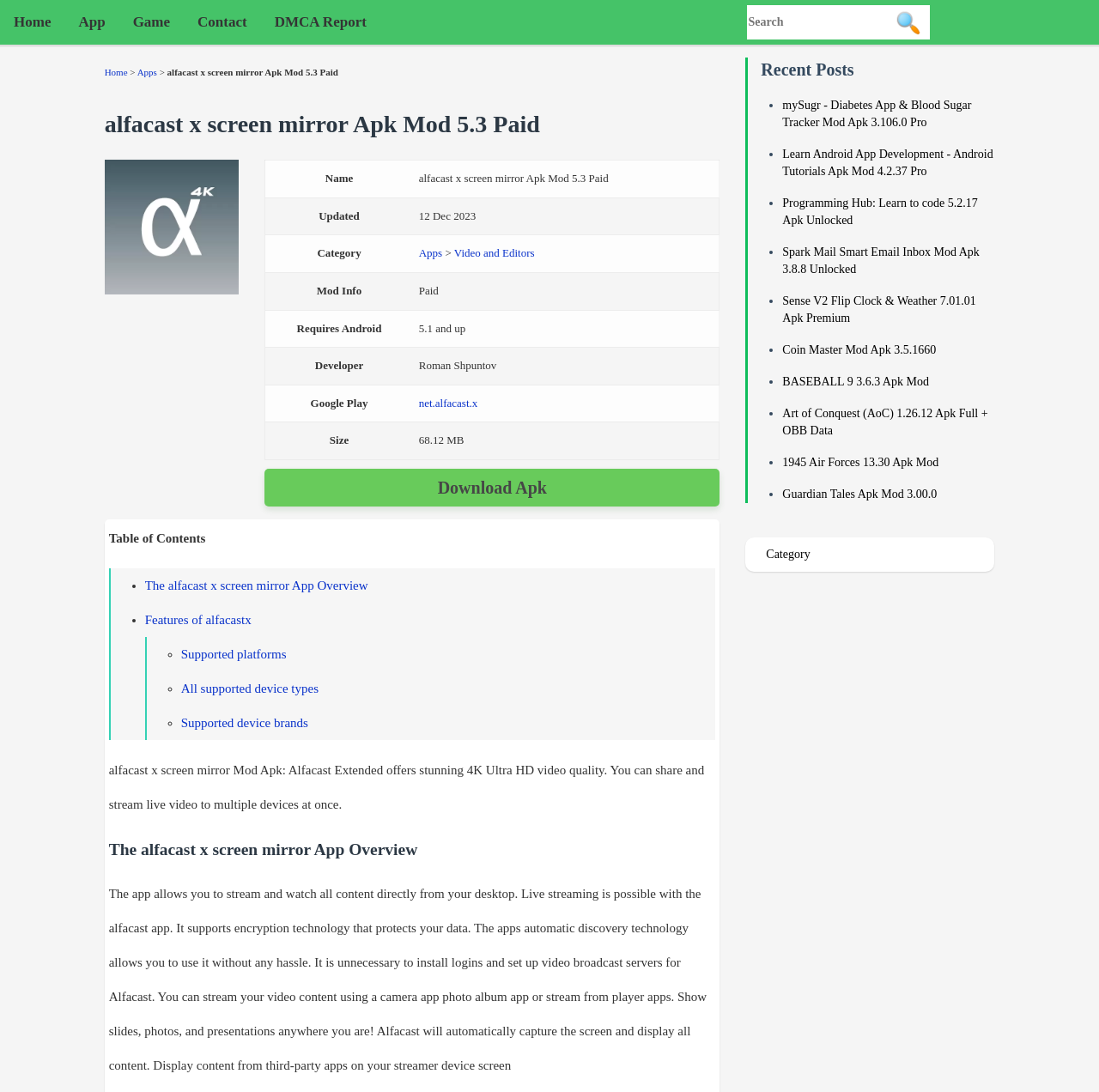Can you find the bounding box coordinates for the UI element given this description: "Features of alfacastx"? Provide the coordinates as four float numbers between 0 and 1: [left, top, right, bottom].

[0.132, 0.562, 0.229, 0.574]